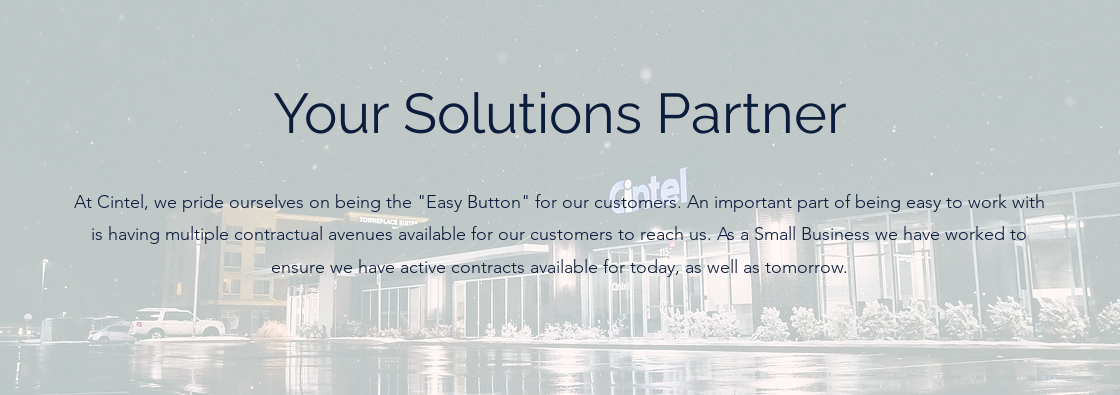Describe all the important aspects and features visible in the image.

The image features a scenic view of the Cintel headquarters, illuminated softly against the backdrop of a snowy evening. Prominently displayed in the foreground is the heading "Your Solutions Partner," emphasizing the company's commitment to being an accessible and reliable resource for its clients. Below the heading, a detailed description outlines Cintel's dedication to providing efficient support, describing their role as the "Easy Button" for customers. The text highlights their efforts in maintaining various contractual options to ensure ongoing availability for current and future needs, portraying Cintel as a proactive and customer-centric small business. The tranquil snowy setting adds to the welcoming atmosphere projected by the message.